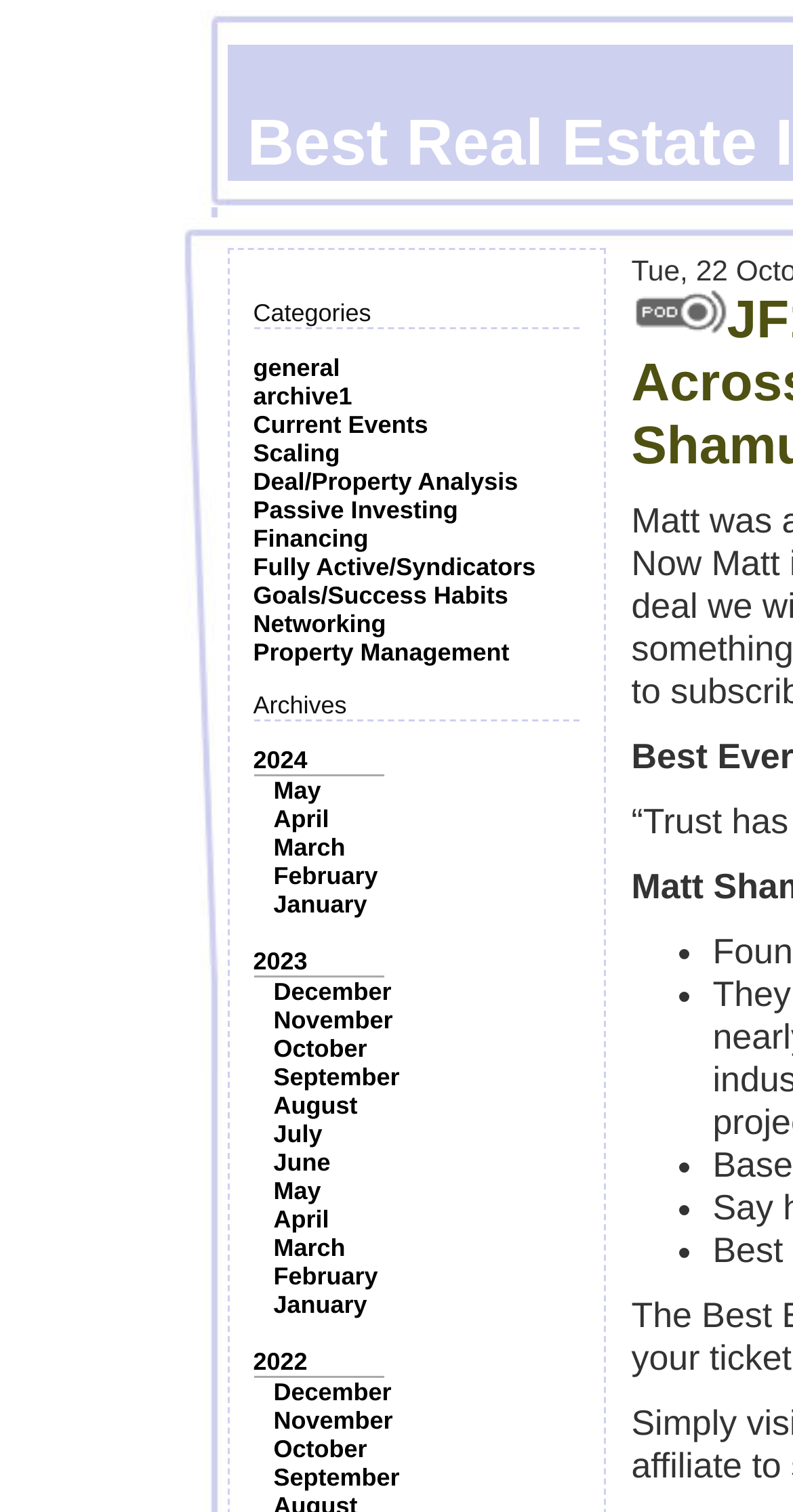Create an elaborate caption for the webpage.

The webpage is about real estate investing advice, with a focus on providing valuable information to users. At the top, there is a section labeled "Categories" with several links to different topics, including "general", "Current Events", "Scaling", and others. These links are aligned horizontally and take up a significant portion of the top section of the page.

Below the categories section, there is an "Archives" section that lists links to different months and years, such as "2024", "May", "April", and so on. These links are also aligned horizontally and take up a significant portion of the middle section of the page.

On the right side of the page, there is an image that takes up a small portion of the screen. It is positioned near the top of the page, above the categories section.

Further down the page, there are several list markers, represented by bullet points, that are aligned vertically. These list markers are positioned on the right side of the page, below the image.

Overall, the webpage is organized into clear sections, with a focus on providing easy access to different topics and archives related to real estate investing advice.